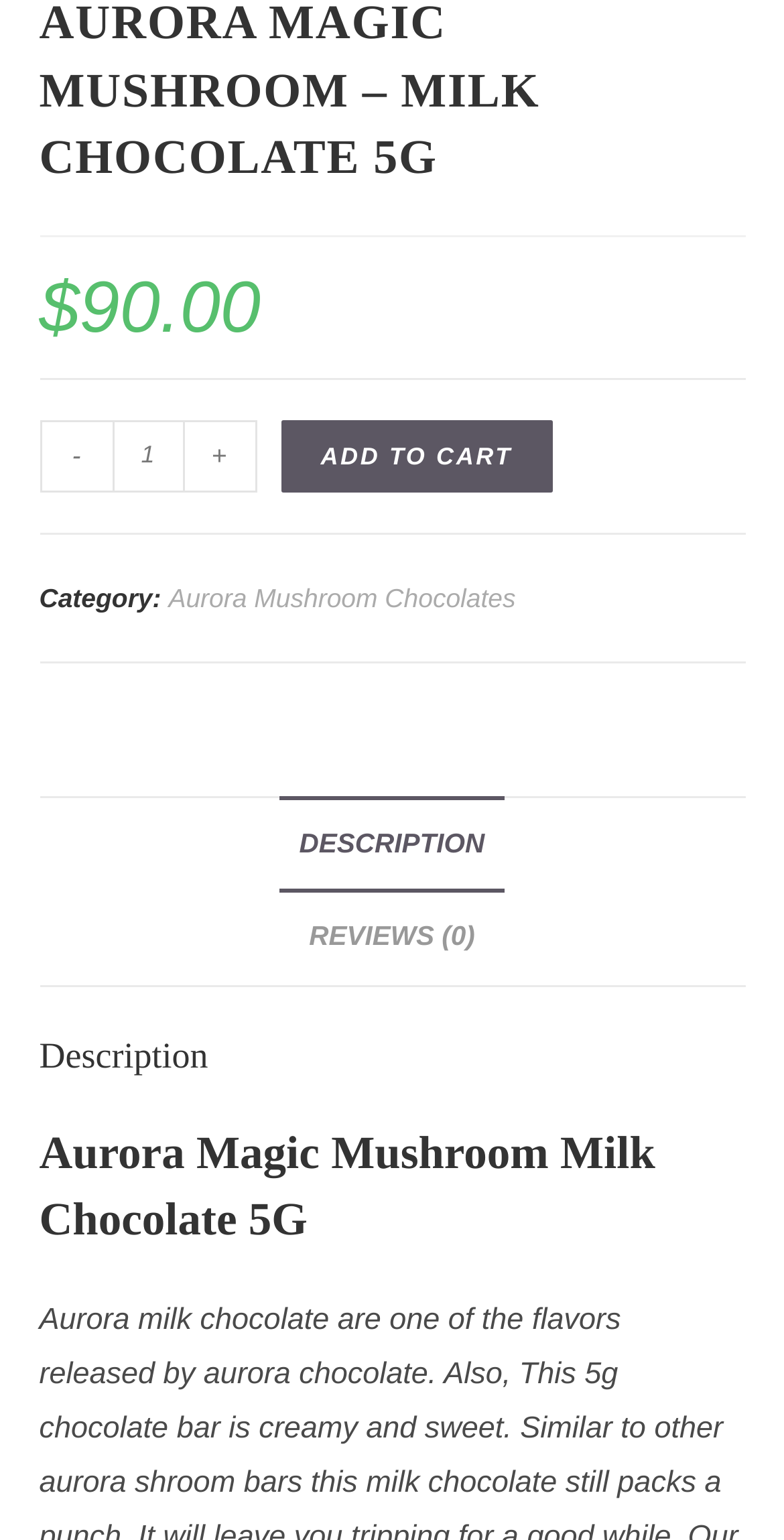Bounding box coordinates should be in the format (top-left x, top-left y, bottom-right x, bottom-right y) and all values should be floating point numbers between 0 and 1. Determine the bounding box coordinate for the UI element described as: Description

[0.356, 0.517, 0.644, 0.58]